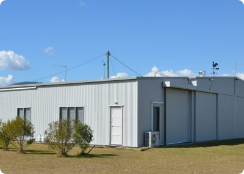Offer a comprehensive description of the image.

The image showcases a well-maintained, modern building at the Watts Bridge Memorial Airfield, surrounded by a grassy area. The structure, constructed with corrugated metal, features several windows along its side, providing ample natural light to the interior. The prominent entrance is marked by a white door, suggesting accessibility. Above the building, various antennas and weather monitoring equipment are visible, indicating the facility's function in aviation or environmental monitoring. The backdrop consists of a clear blue sky mingled with a few fluffy clouds, enhancing the serene landscape of the airfield. This structure likely serves as a clubhouse or operational base for the Lease Holders Group, which represents members holding leases for hangars or chalet sites.